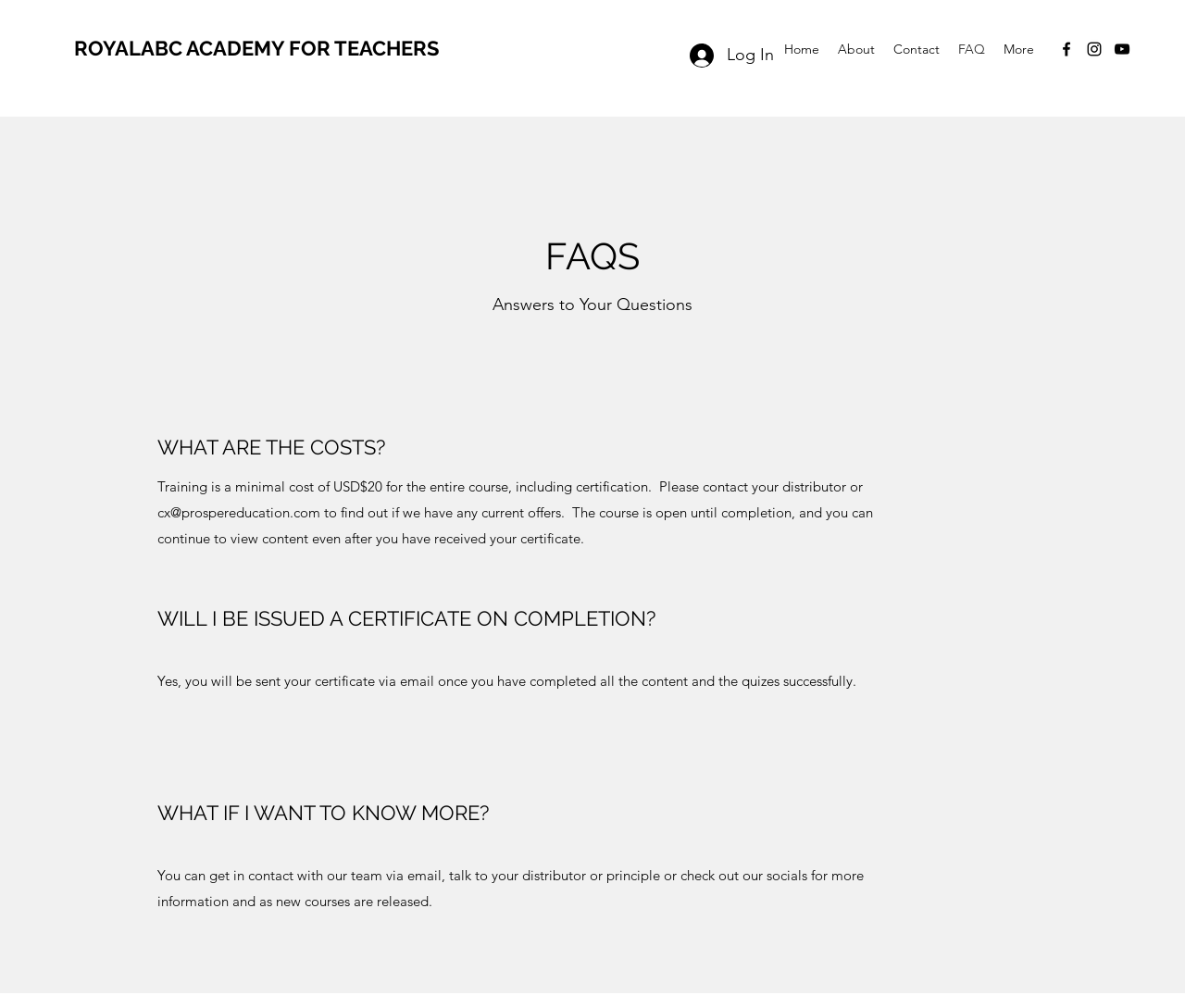Please provide a detailed answer to the question below based on the screenshot: 
What is the status of the course after completion?

According to the 'WHAT ARE THE COSTS?' section, the course is open until completion, and I can continue to view content even after I have received my certificate.